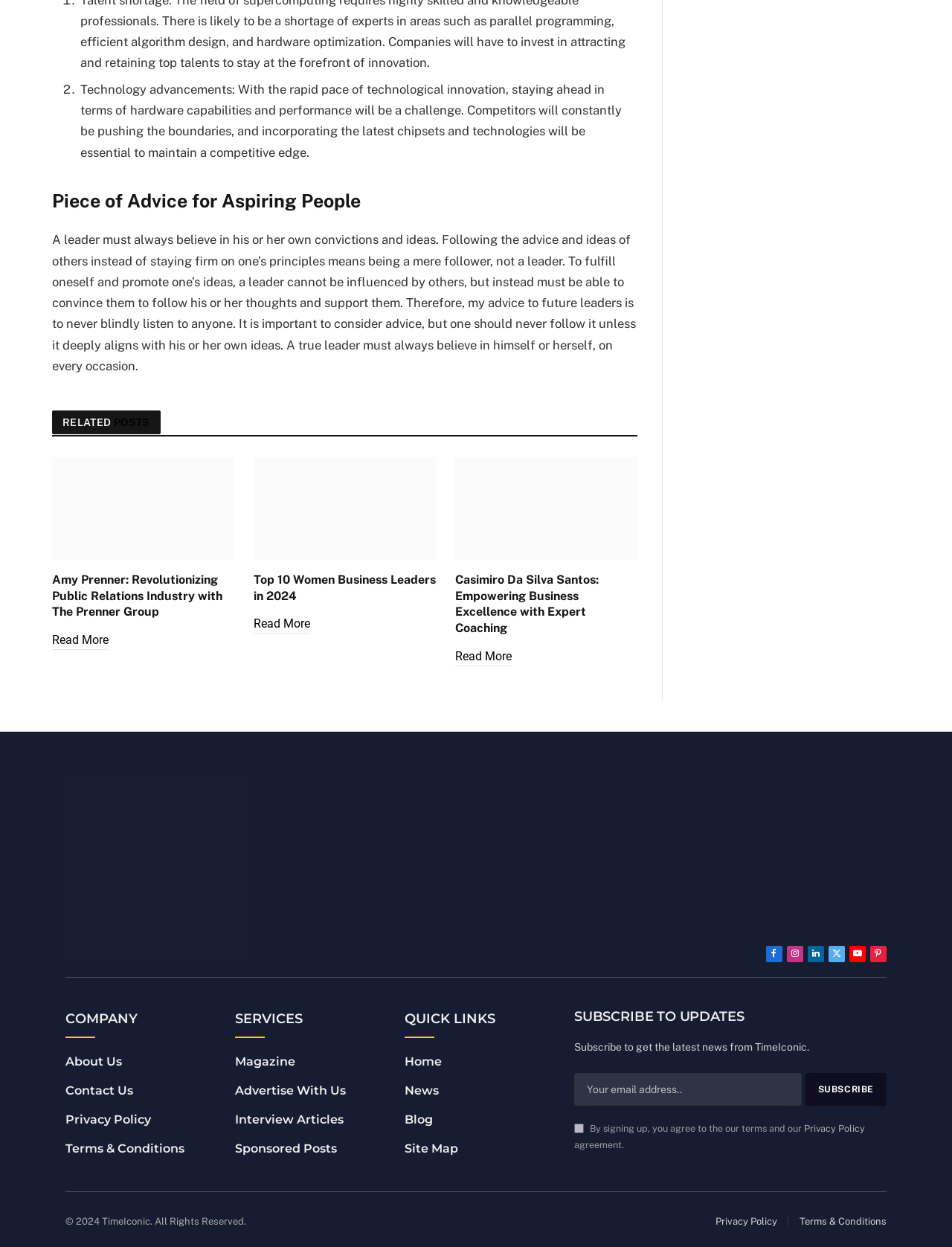Pinpoint the bounding box coordinates of the clickable element needed to complete the instruction: "Visit the company's About Us page". The coordinates should be provided as four float numbers between 0 and 1: [left, top, right, bottom].

[0.069, 0.845, 0.128, 0.857]